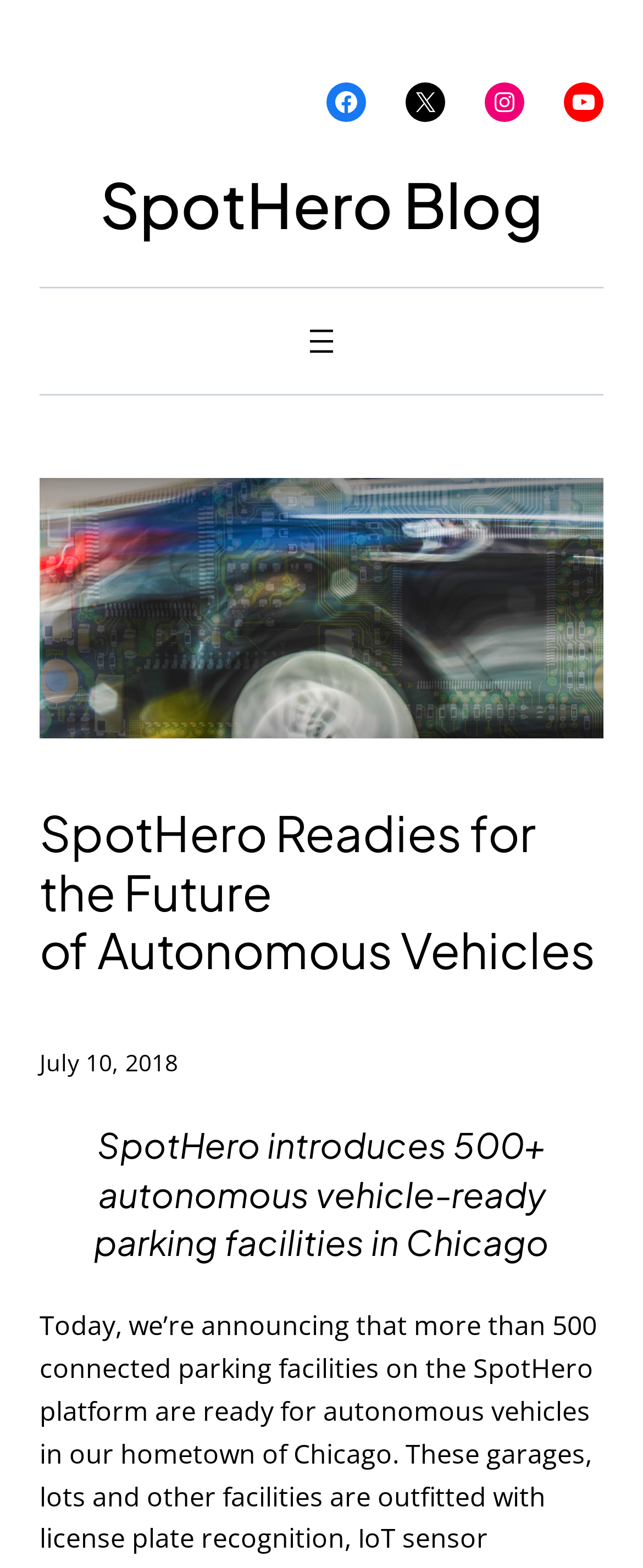How many autonomous vehicle-ready parking facilities are introduced in Chicago?
Please provide a single word or phrase as your answer based on the image.

500+